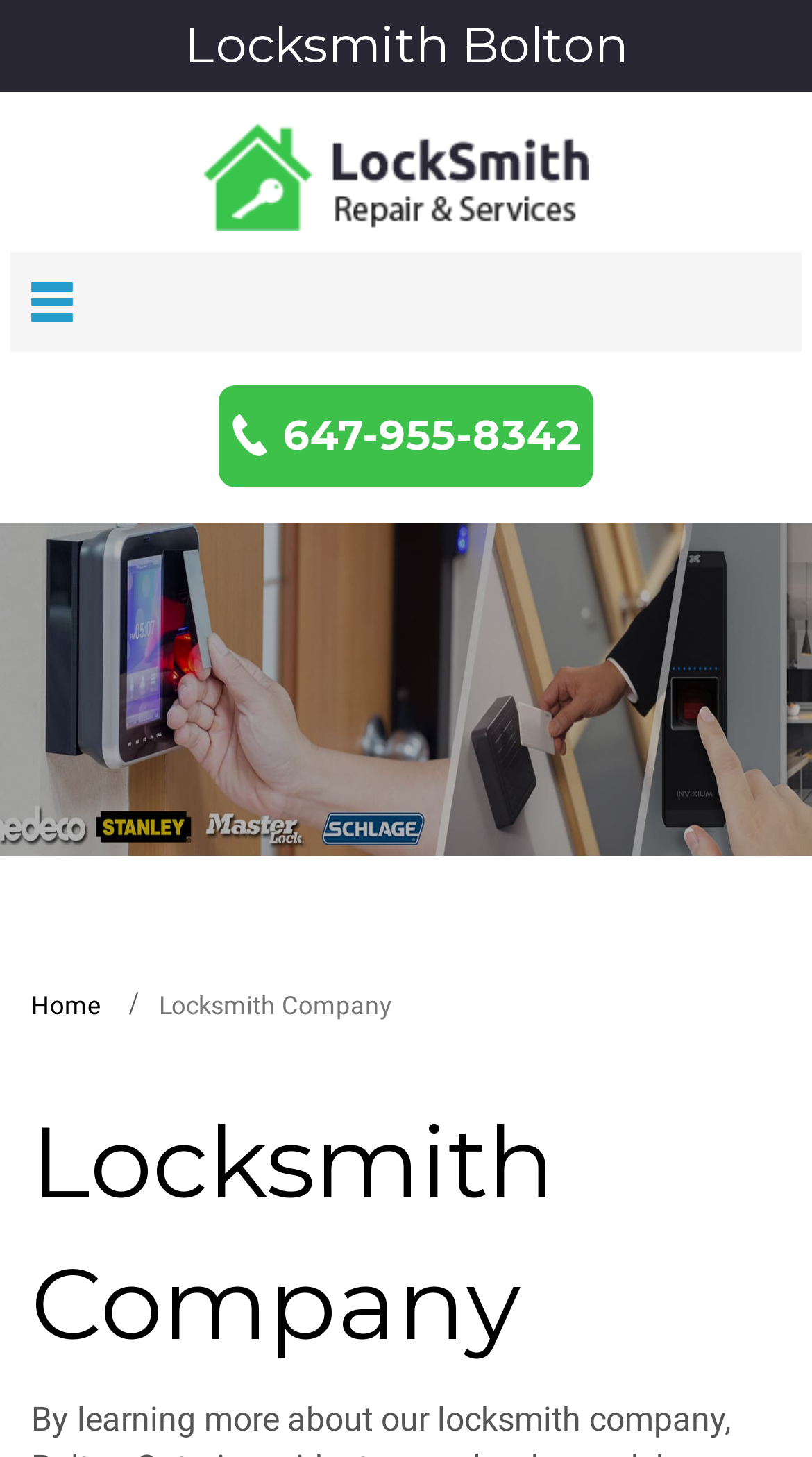Explain the webpage's design and content in an elaborate manner.

The webpage appears to be a locksmith company's website, specifically serving the Bolton, ON area. At the top of the page, there is a prominent header section that displays the company's name, "Locksmith Bolton", in large text. Below this, there is a link with the text "Locksmith bolton, on" accompanied by an image, which is likely the company's logo. 

To the left of the header section, there is a small icon represented by the character "Ƹ". On the same line as the company name, there is a phone number "647-955-8342" displayed as a link. 

Further down the page, there is a navigation menu with a link labeled "Home". Next to the "Home" link, there is a static text element displaying the company name again, "Locksmith Company". 

At the very bottom of the page, there is a large heading that spans the entire width of the page, again displaying the company name "Locksmith Company".